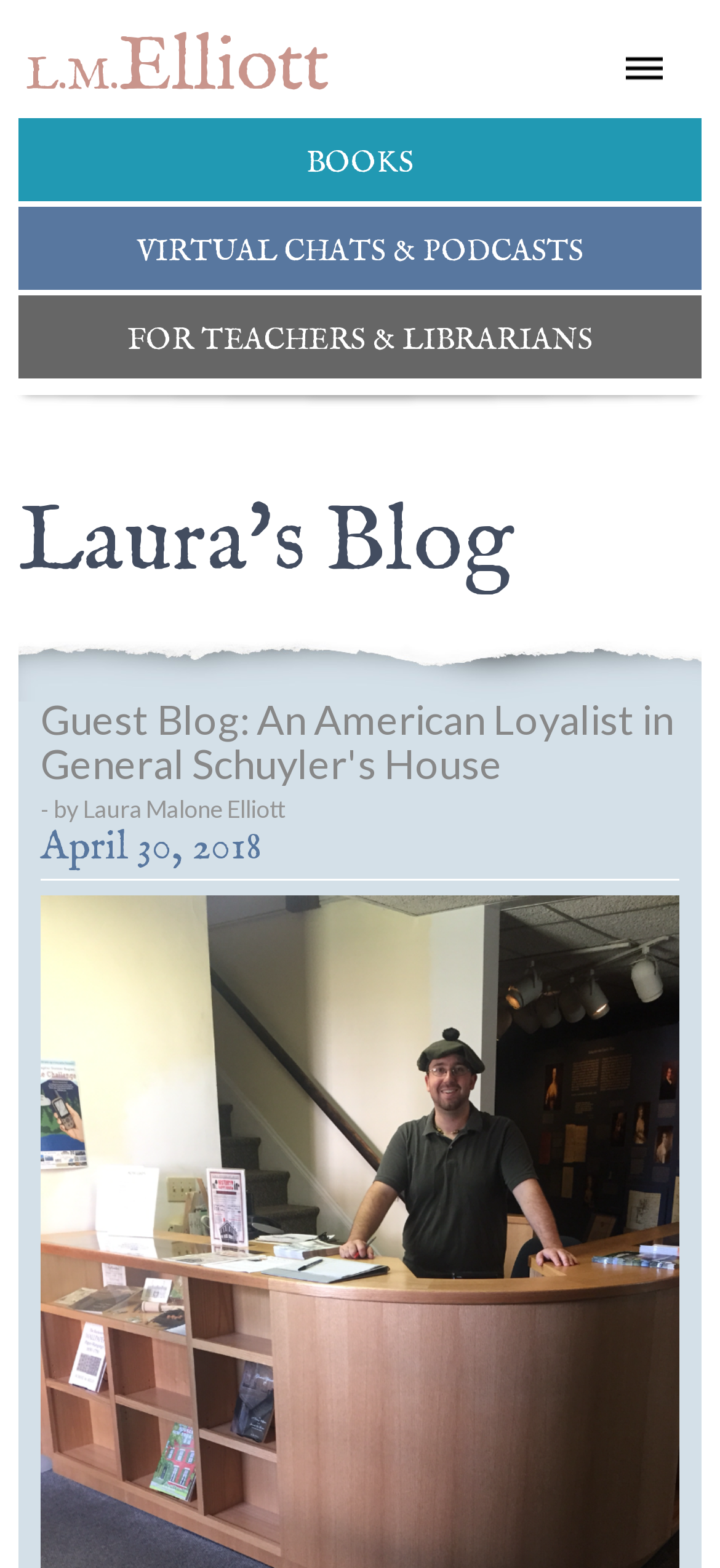Specify the bounding box coordinates of the area to click in order to follow the given instruction: "read Laura's Blog."

[0.026, 0.318, 0.974, 0.377]